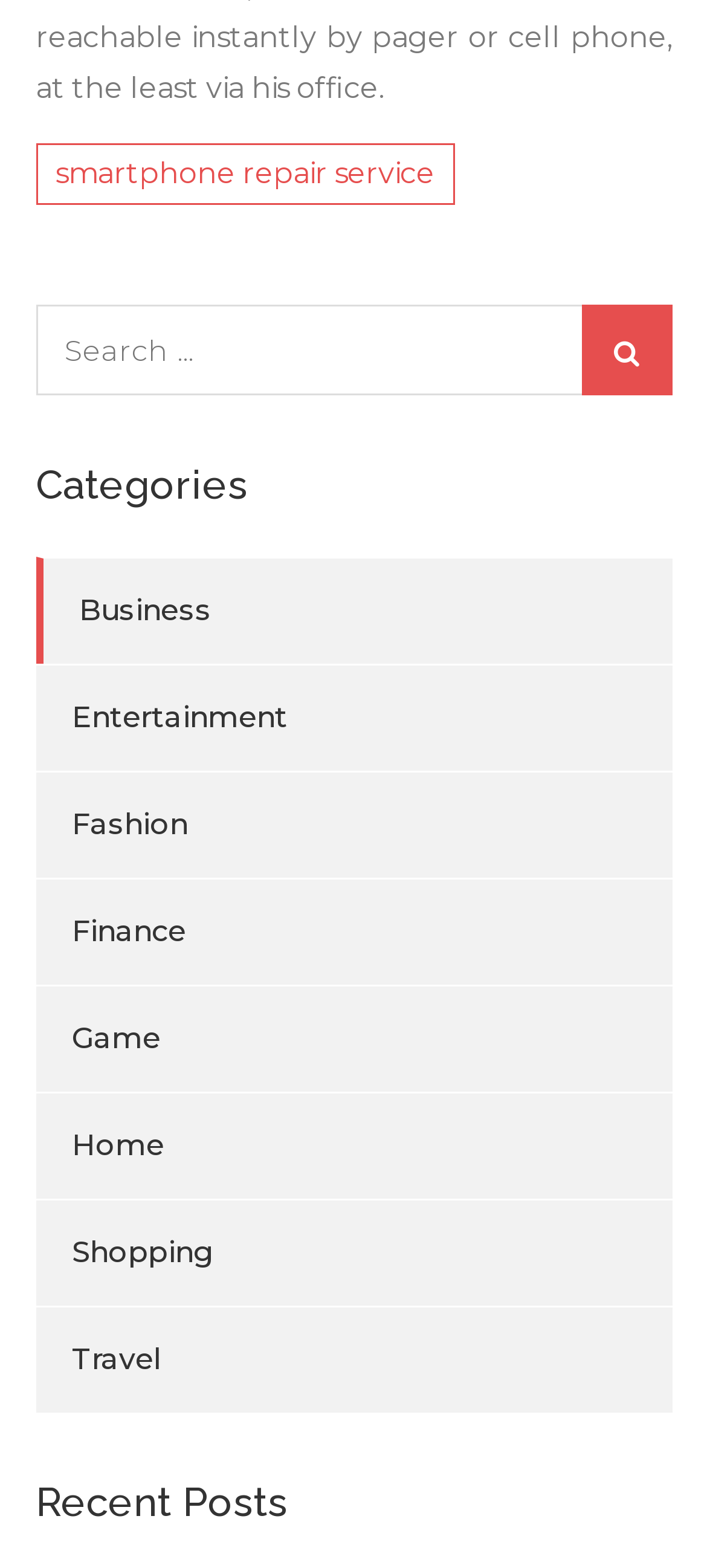Please provide the bounding box coordinates in the format (top-left x, top-left y, bottom-right x, bottom-right y). Remember, all values are floating point numbers between 0 and 1. What is the bounding box coordinate of the region described as: parent_node: Search for: value="Search"

[0.822, 0.195, 0.95, 0.253]